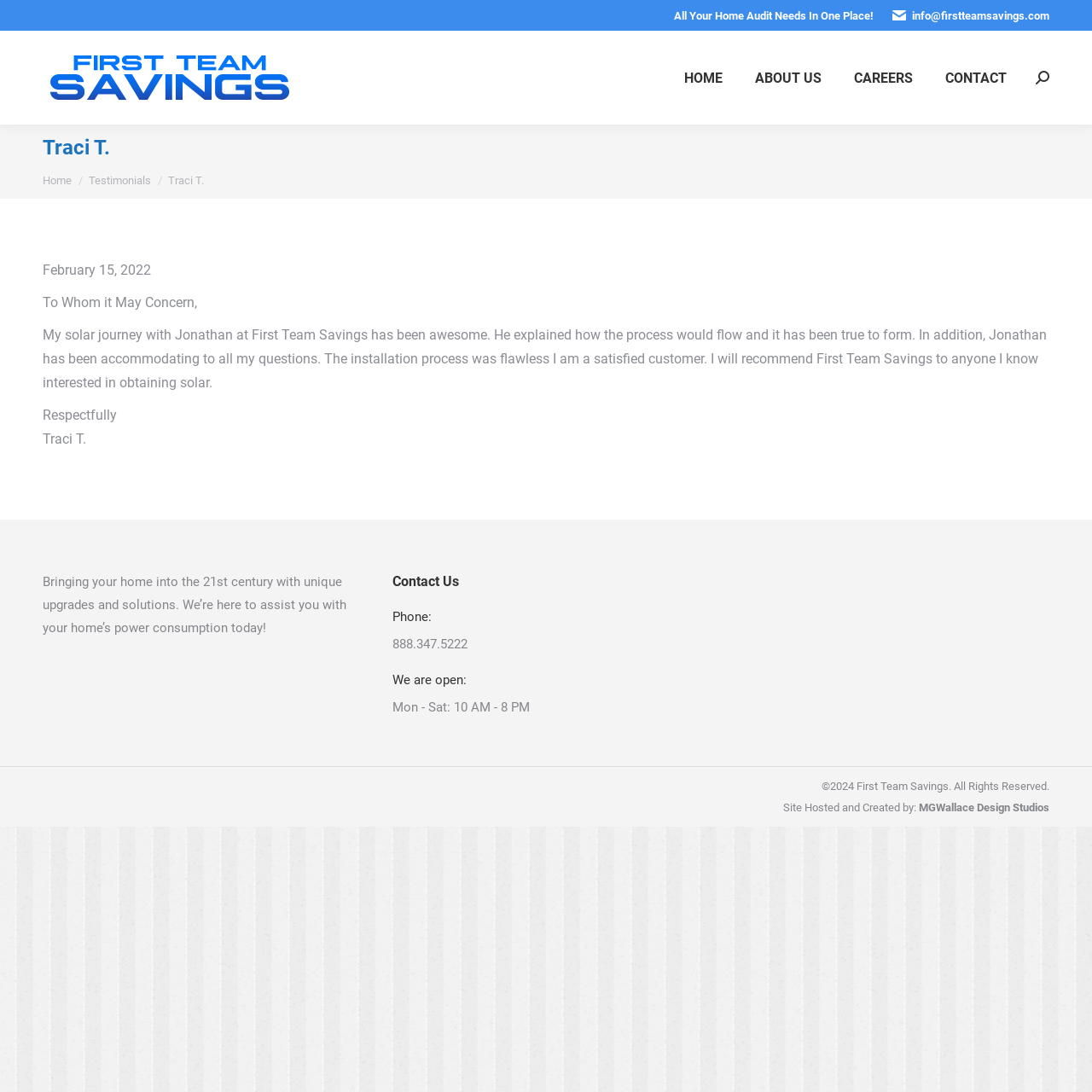Analyze the image and provide a detailed answer to the question: What is the purpose of the company?

I inferred this from the tagline 'Bringing your home into the 21st century with unique upgrades and solutions' at the bottom of the webpage, which suggests that the company is involved in providing home upgrades and solutions.